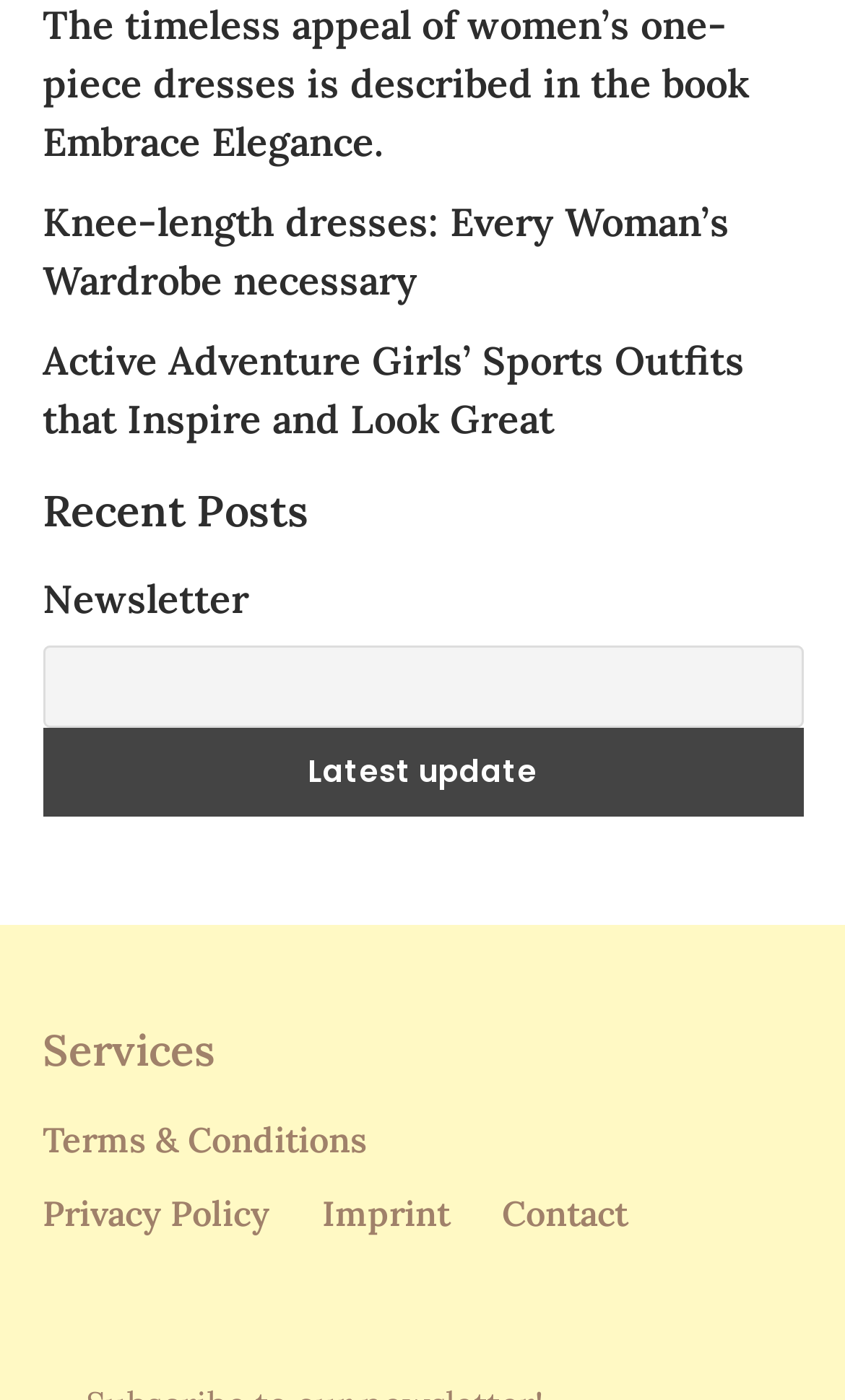Please locate the bounding box coordinates of the element that needs to be clicked to achieve the following instruction: "Read recent posts". The coordinates should be four float numbers between 0 and 1, i.e., [left, top, right, bottom].

[0.05, 0.344, 0.95, 0.385]